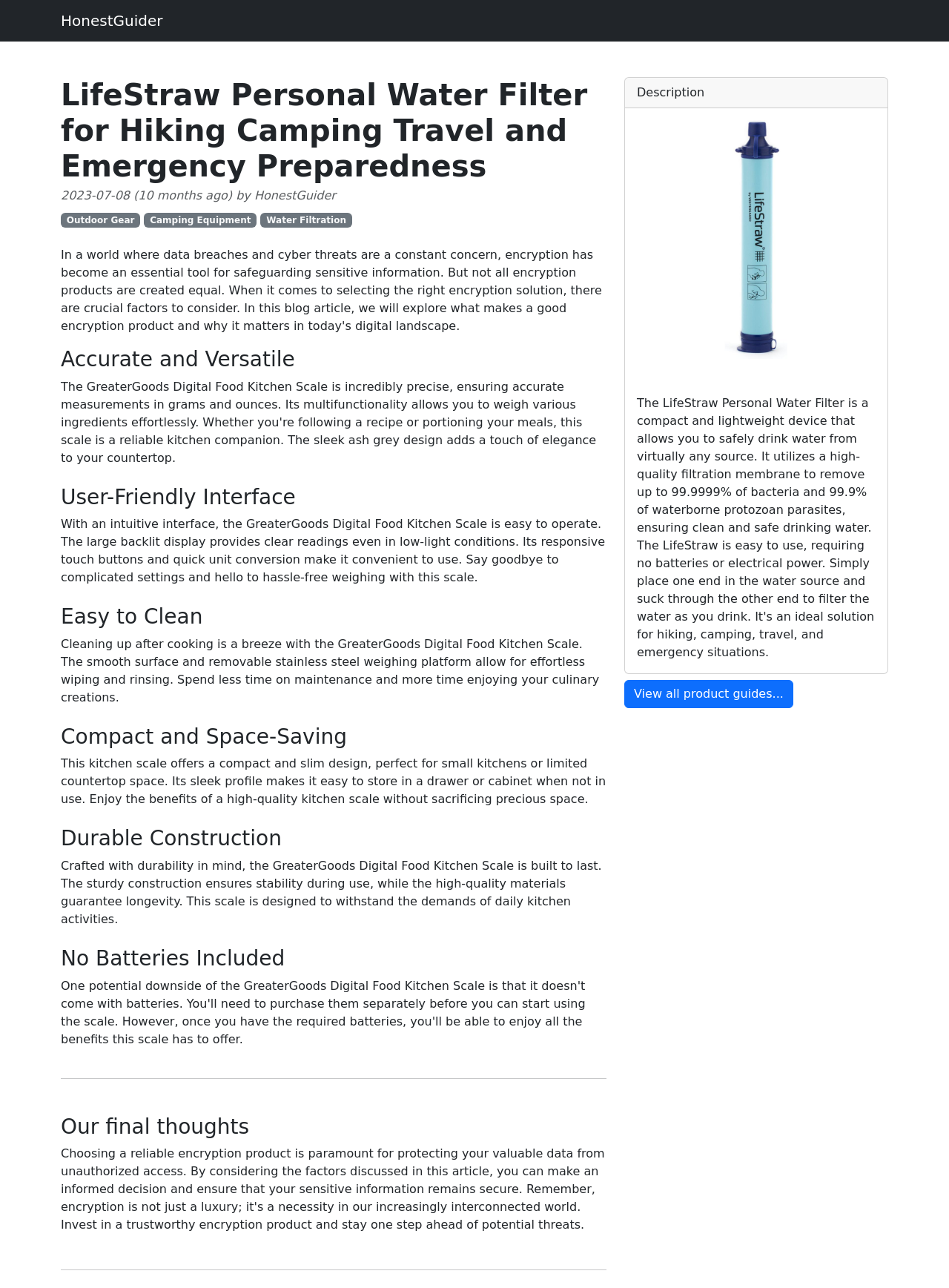Utilize the details in the image to give a detailed response to the question: What is the purpose of the product?

Based on the webpage content, I can see that the product is designed for use in various outdoor activities such as hiking, camping, travel, and emergency preparedness, allowing users to safely drink water from various sources.